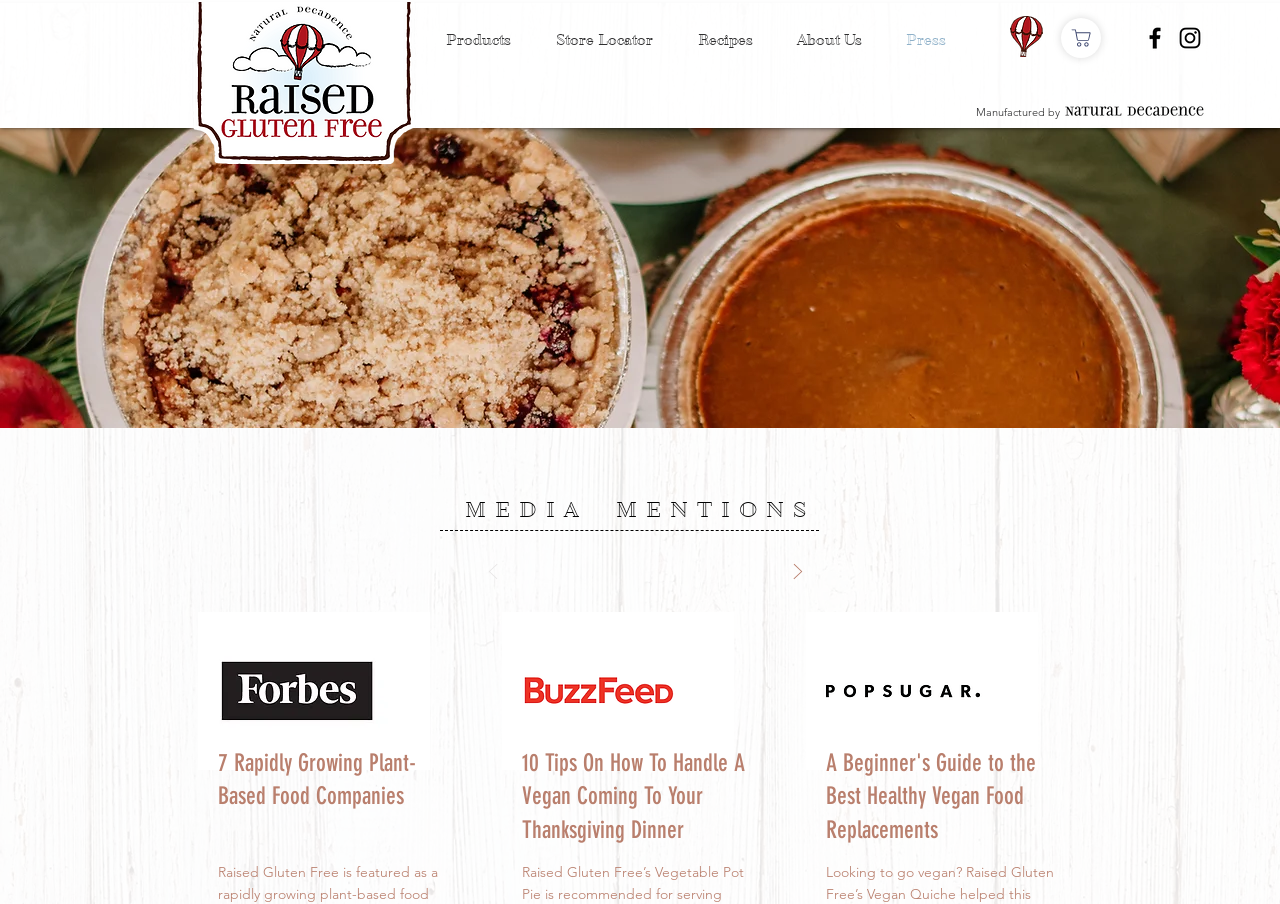Observe the image and answer the following question in detail: How many social media links are present?

The social media links are present in the 'Social Bar' section, which contains links to 'Facebook' and 'Instagram'.